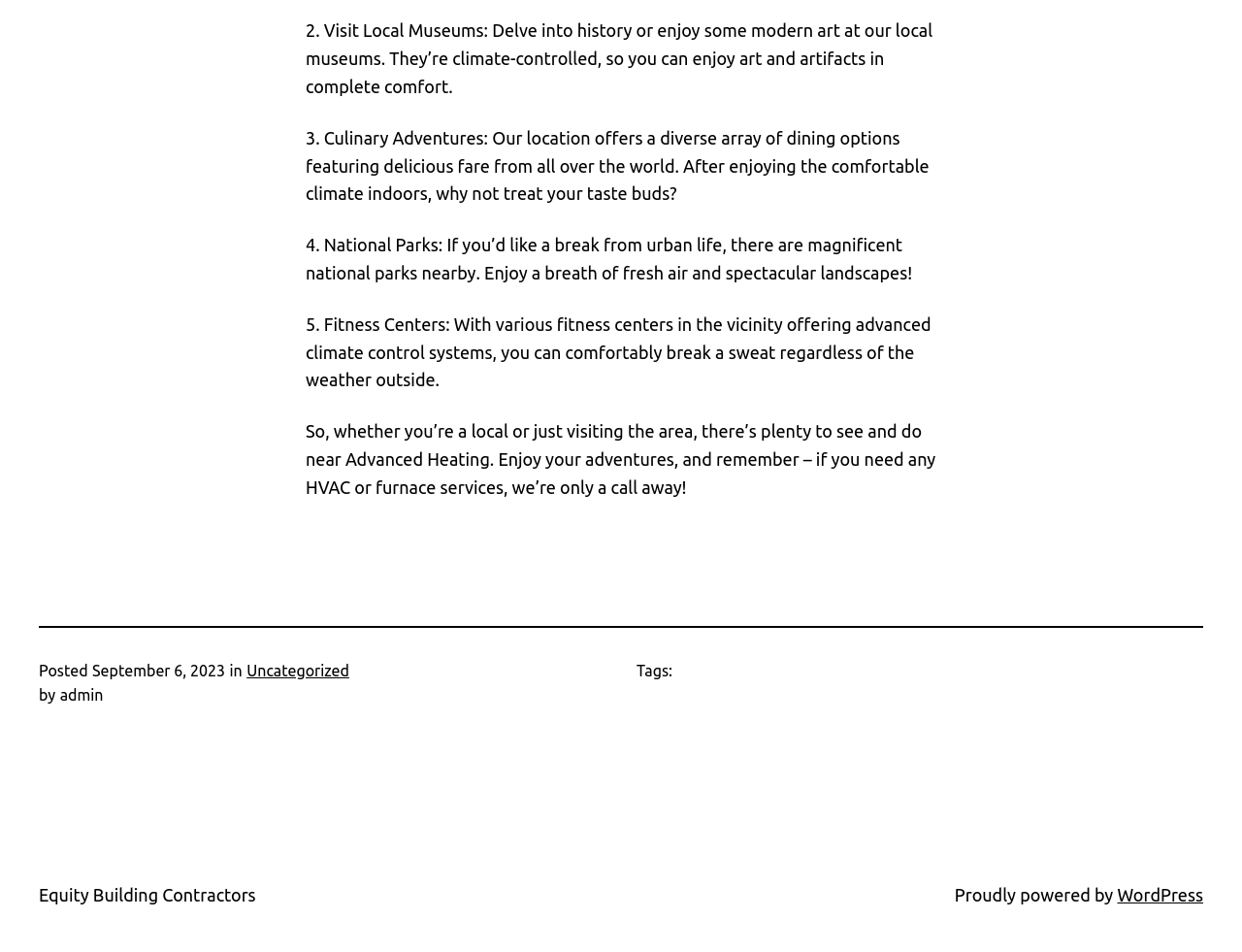Extract the bounding box coordinates of the UI element described by: "Equity Building Contractors". The coordinates should include four float numbers ranging from 0 to 1, e.g., [left, top, right, bottom].

[0.031, 0.93, 0.206, 0.95]